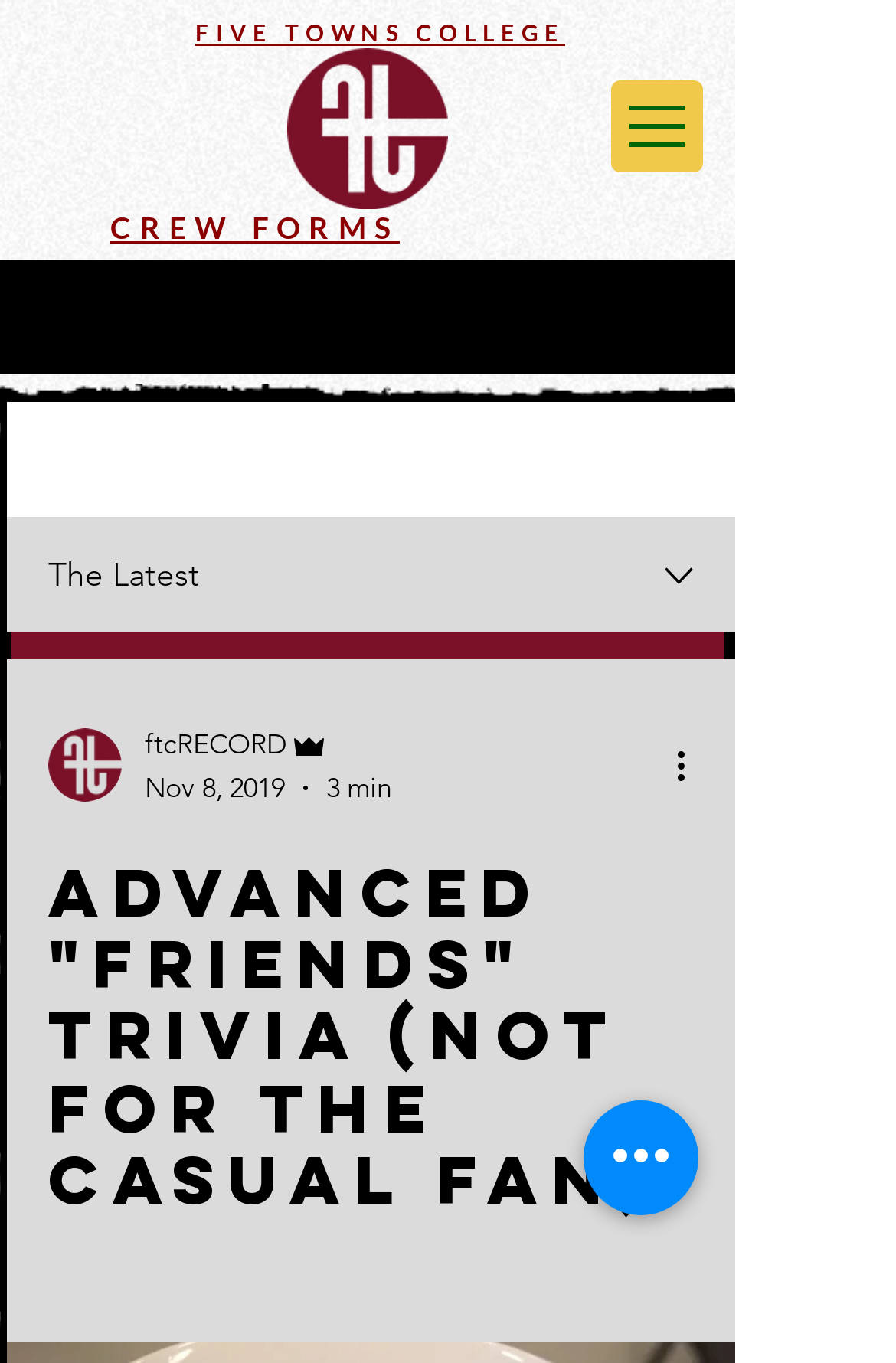How many links are there in the CREW FORMS section?
Based on the image, give a one-word or short phrase answer.

1